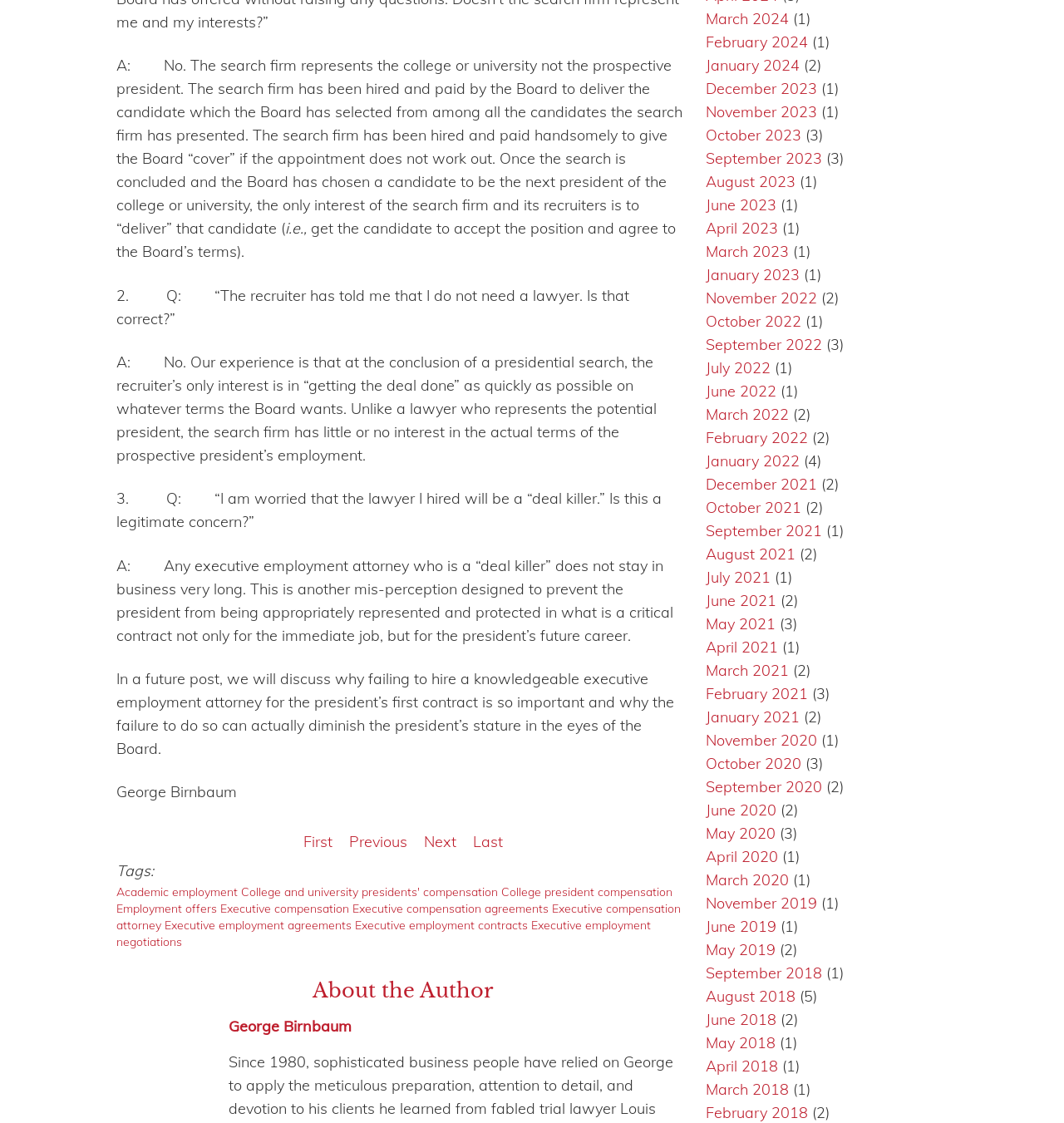Identify the bounding box coordinates for the element that needs to be clicked to fulfill this instruction: "Click on the 'Academic employment' tag". Provide the coordinates in the format of four float numbers between 0 and 1: [left, top, right, bottom].

[0.109, 0.788, 0.223, 0.801]